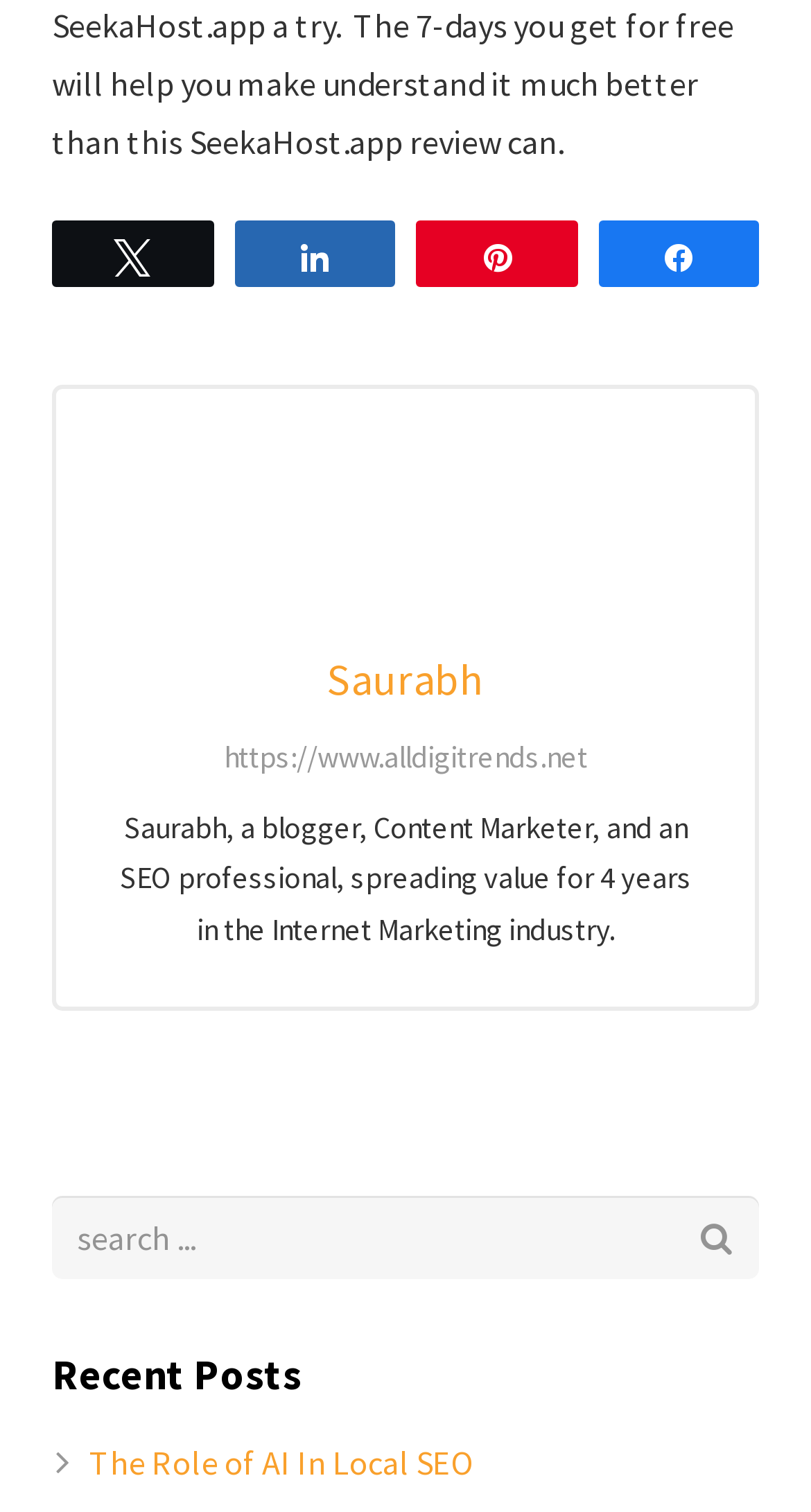Provide a one-word or one-phrase answer to the question:
What is the profession of Saurabh?

SEO professional